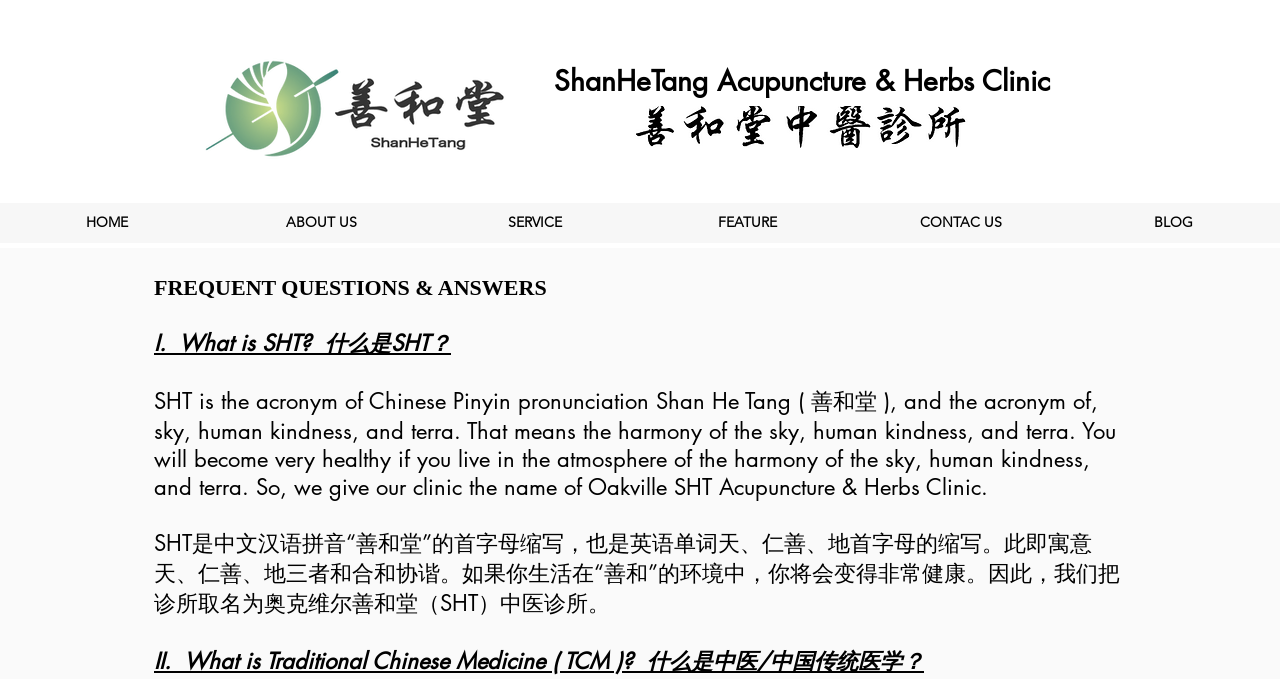What is the topic of the second section?
Provide a one-word or short-phrase answer based on the image.

Traditional Chinese Medicine